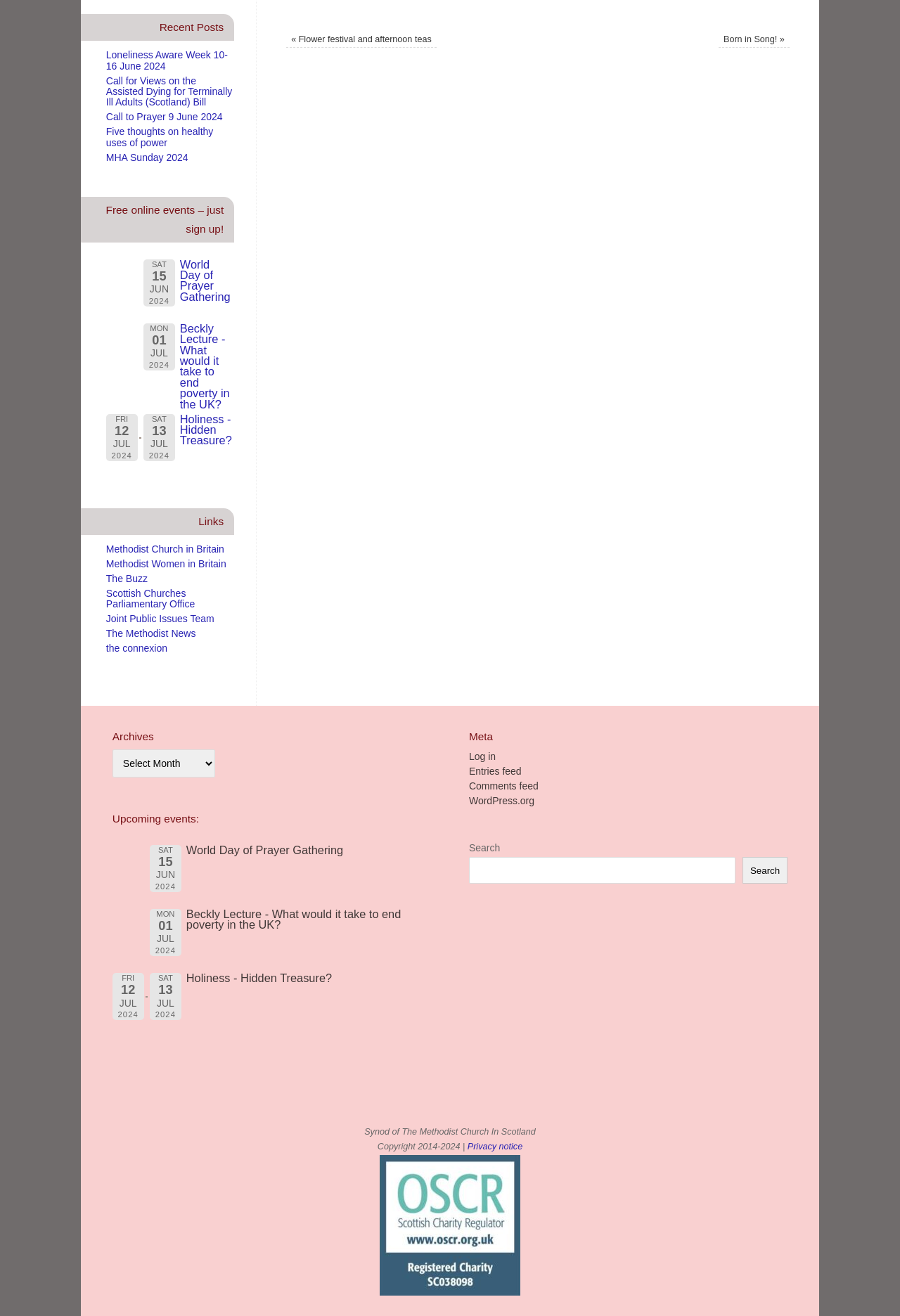Provide the bounding box coordinates of the UI element this sentence describes: "World Day of Prayer Gathering".

[0.2, 0.196, 0.256, 0.23]